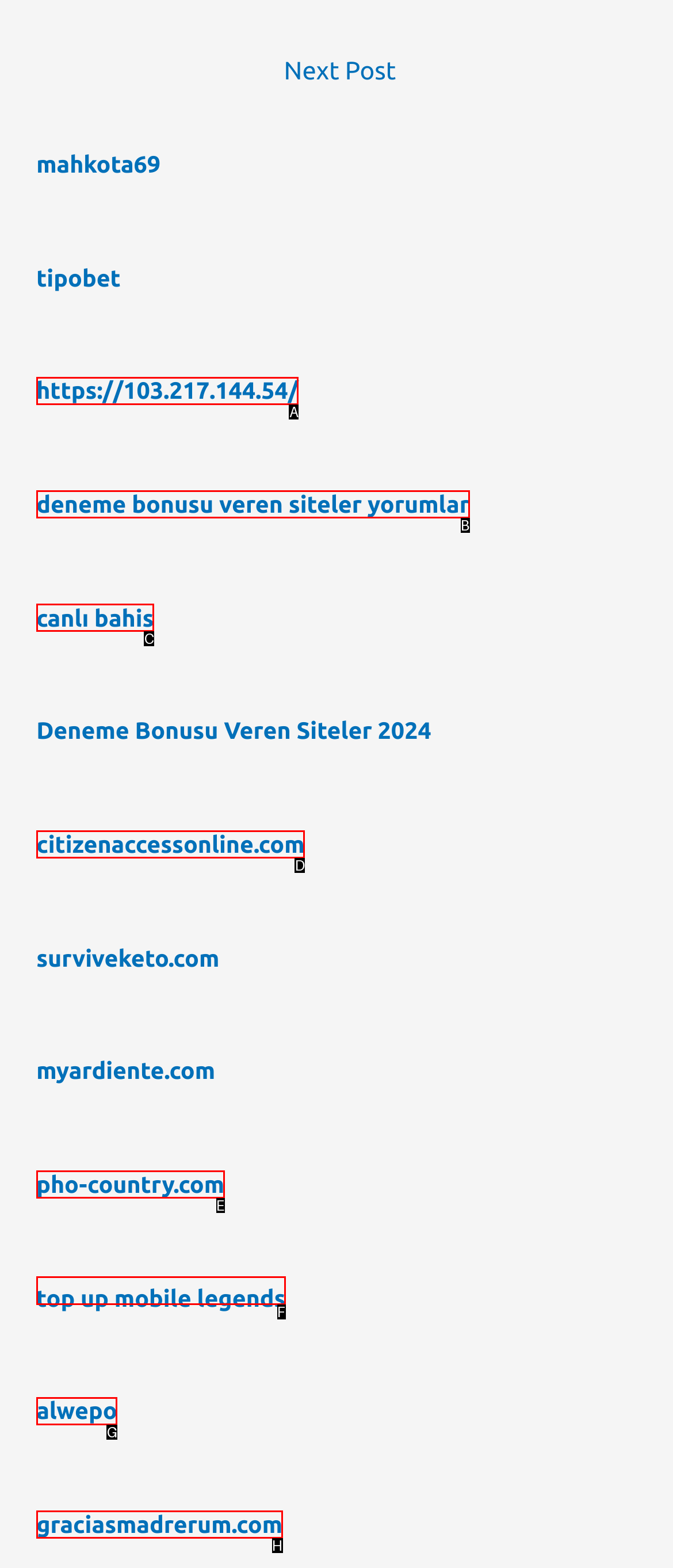Point out the specific HTML element to click to complete this task: Access the 'top up mobile legends' link Reply with the letter of the chosen option.

F